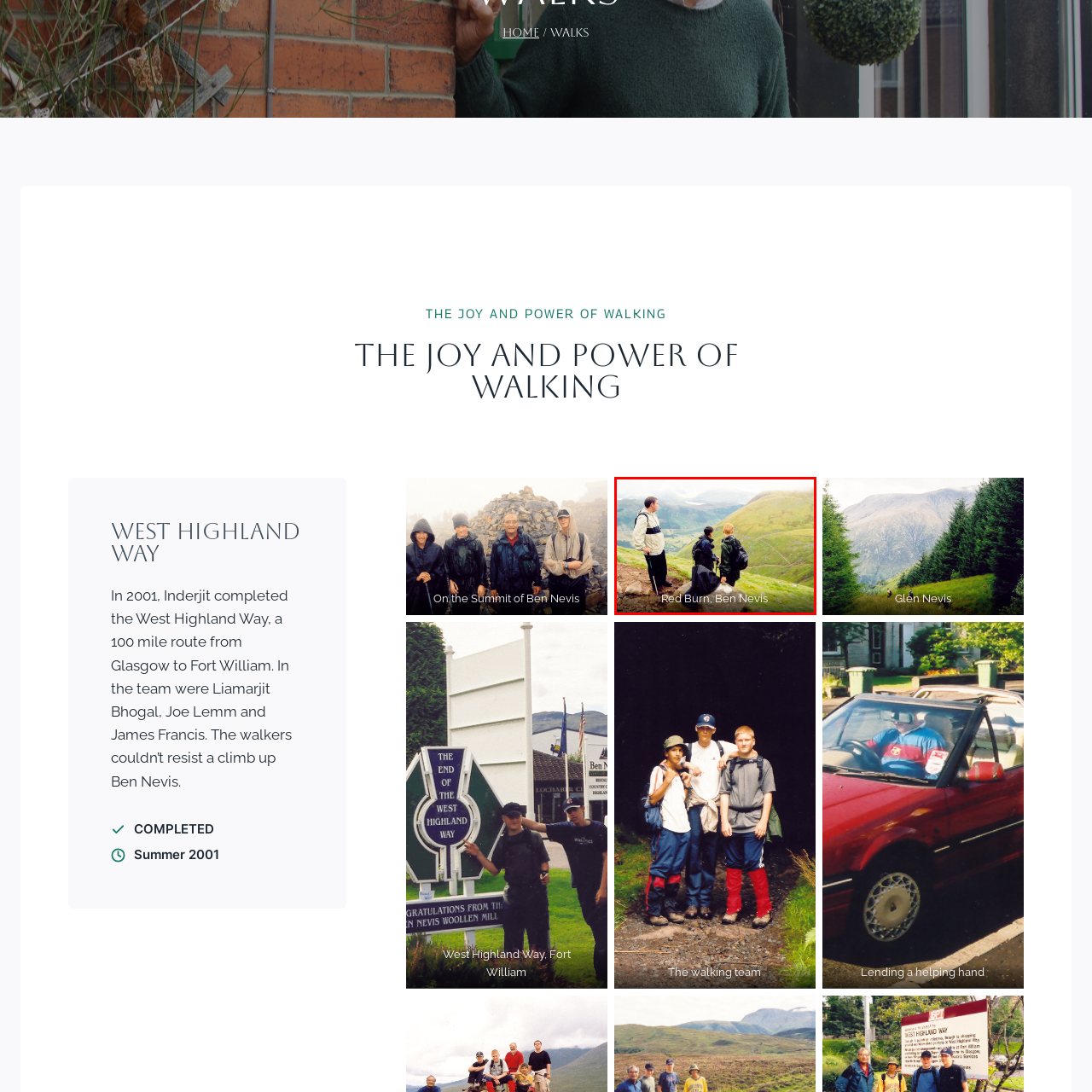How many hikers are in the foreground?
Observe the image within the red bounding box and give a detailed and thorough answer to the question.

According to the caption, in the foreground, three hikers are standing atop a rocky outcrop, gazing out into the expansive landscape that stretches before them.